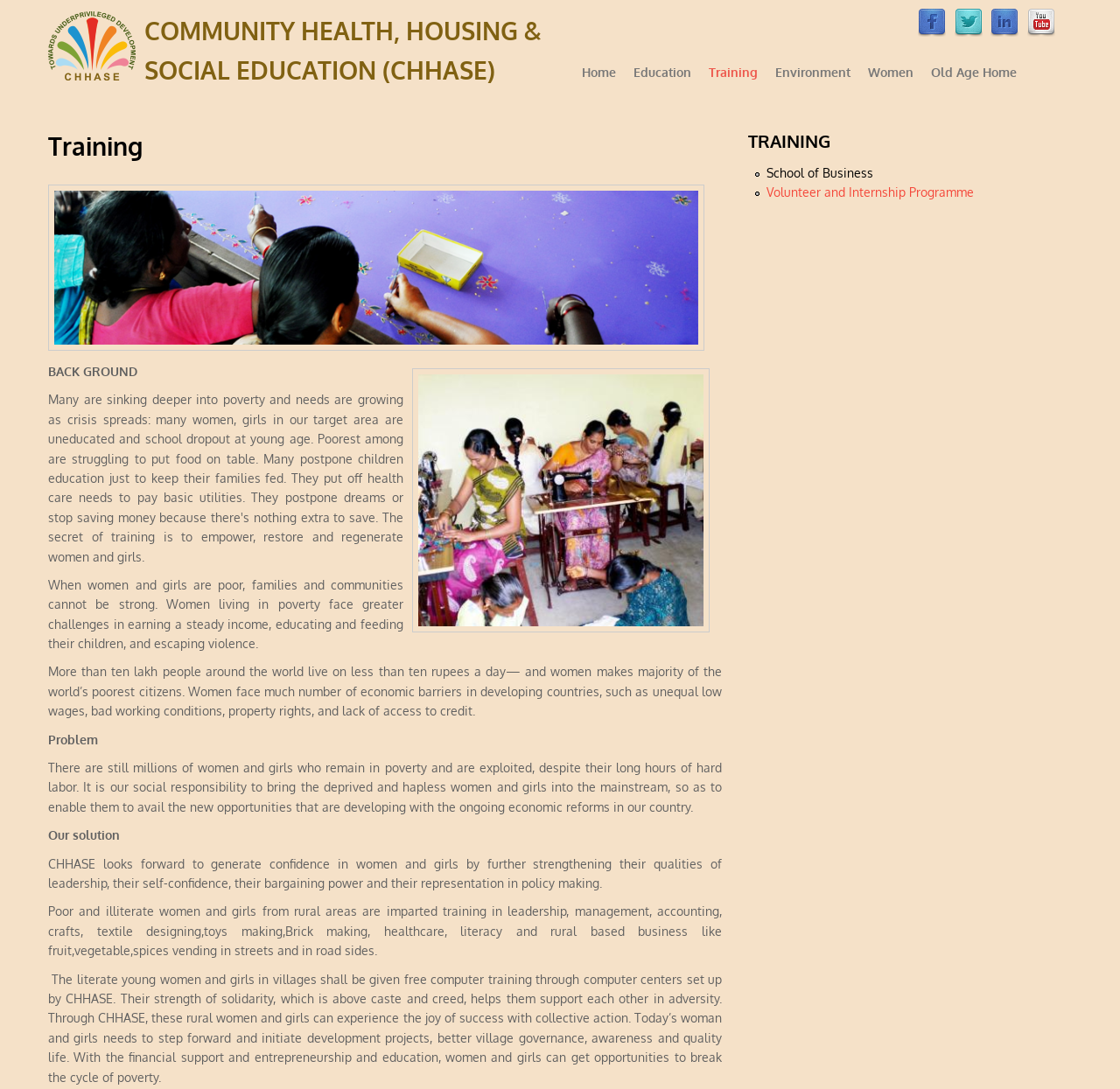Given the description "title="Facebook"", determine the bounding box of the corresponding UI element.

[0.819, 0.022, 0.844, 0.036]